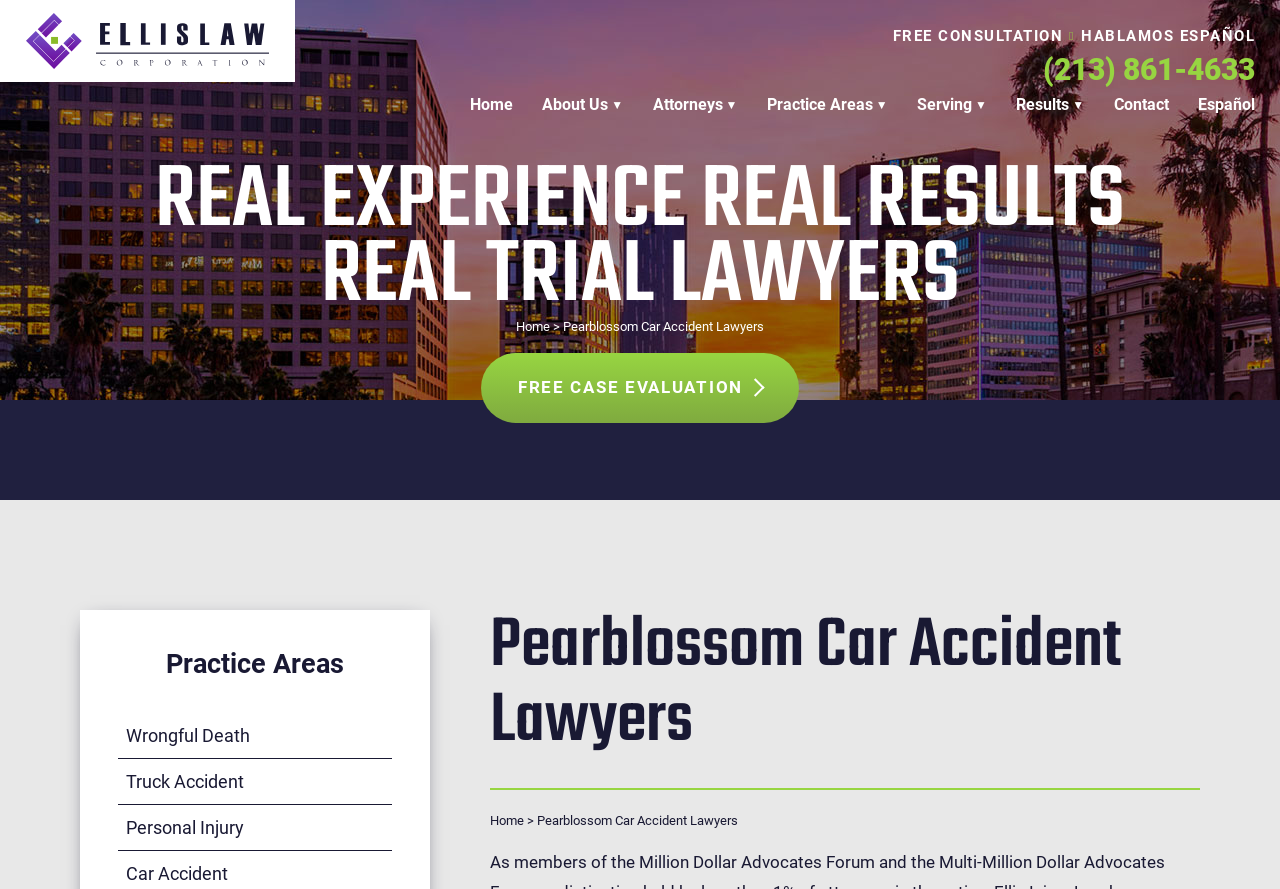What are the practice areas of the lawyers?
Based on the screenshot, respond with a single word or phrase.

Wrongful Death, Truck Accident, Personal Injury